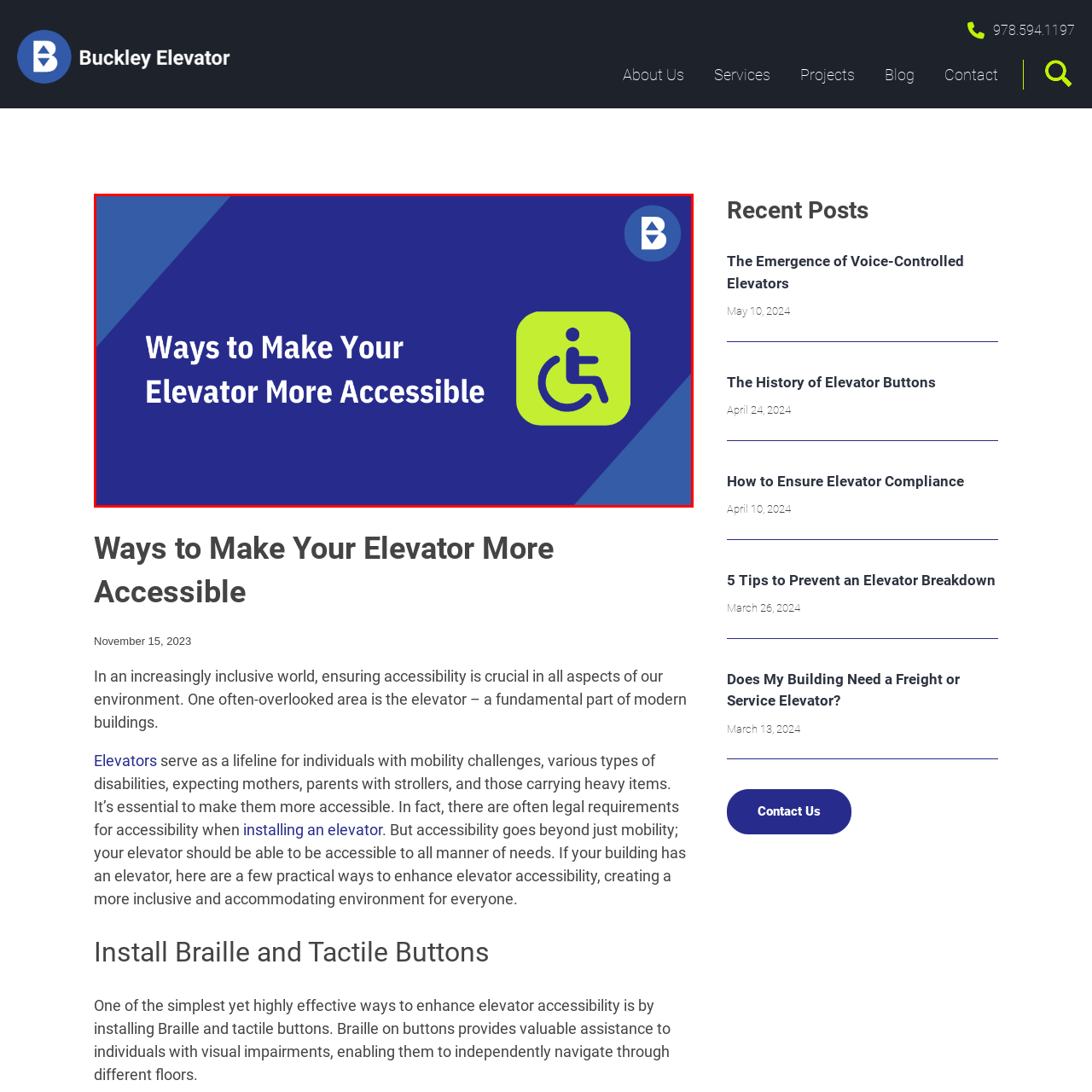Observe the image inside the red bounding box and answer briefly using a single word or phrase: What is the purpose of the visual campaign?

Raising awareness about elevator accessibility